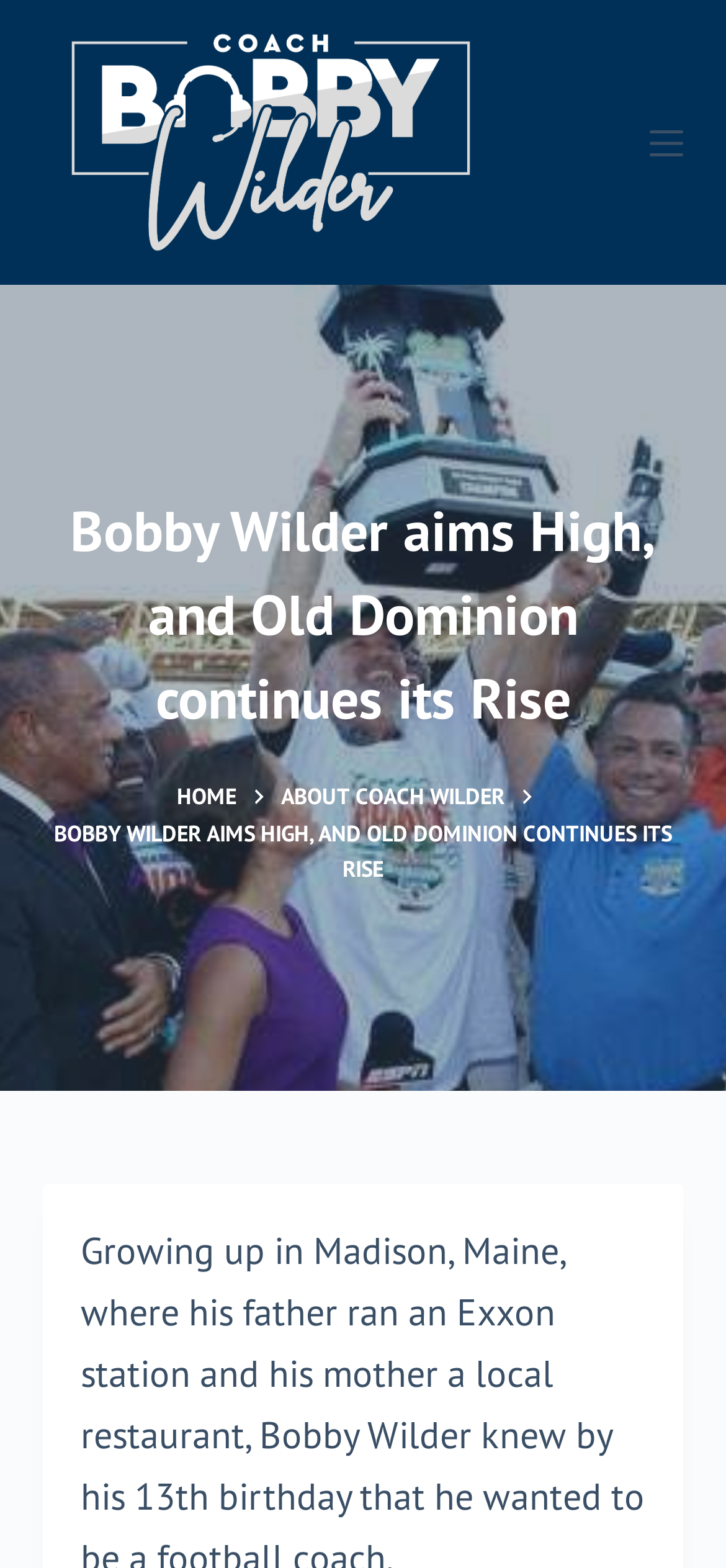Please respond to the question using a single word or phrase:
What is the text of the main heading?

Bobby Wilder aims High, and Old Dominion continues its Rise